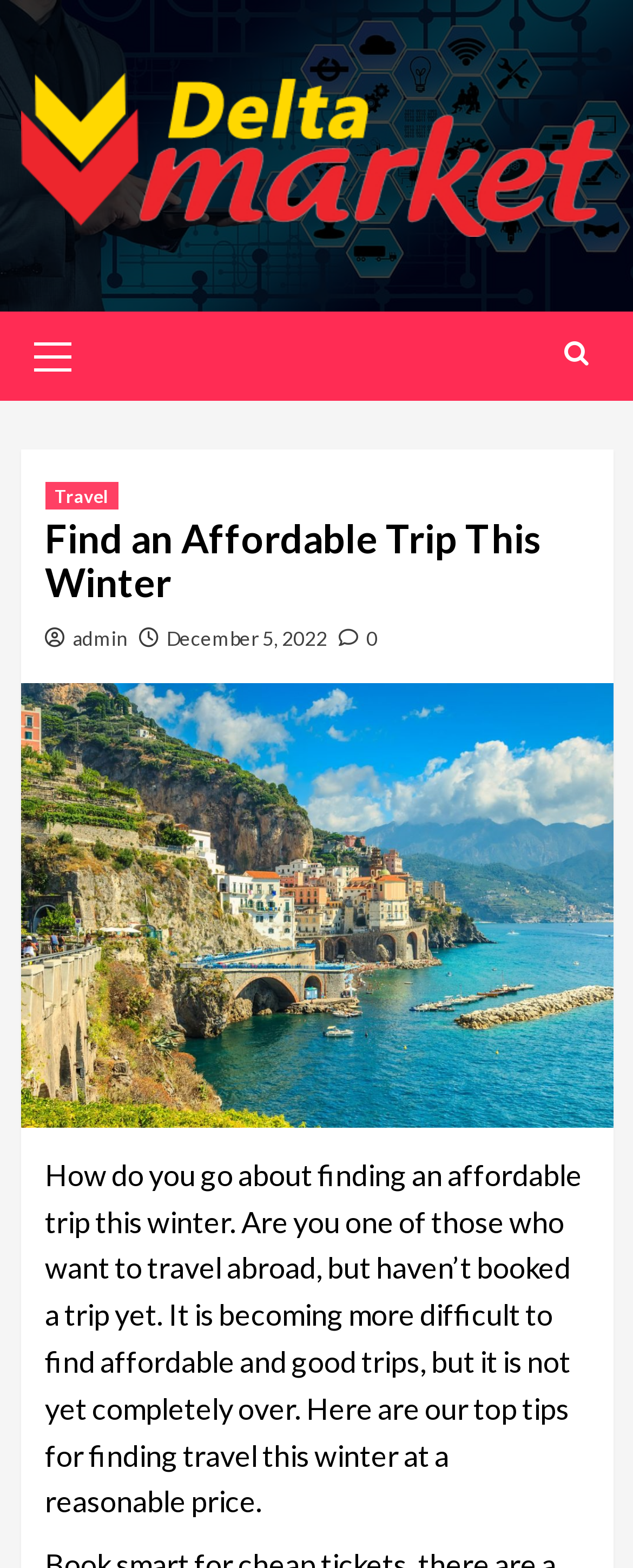What is the name of the website?
Respond to the question with a single word or phrase according to the image.

DELTA MARKET